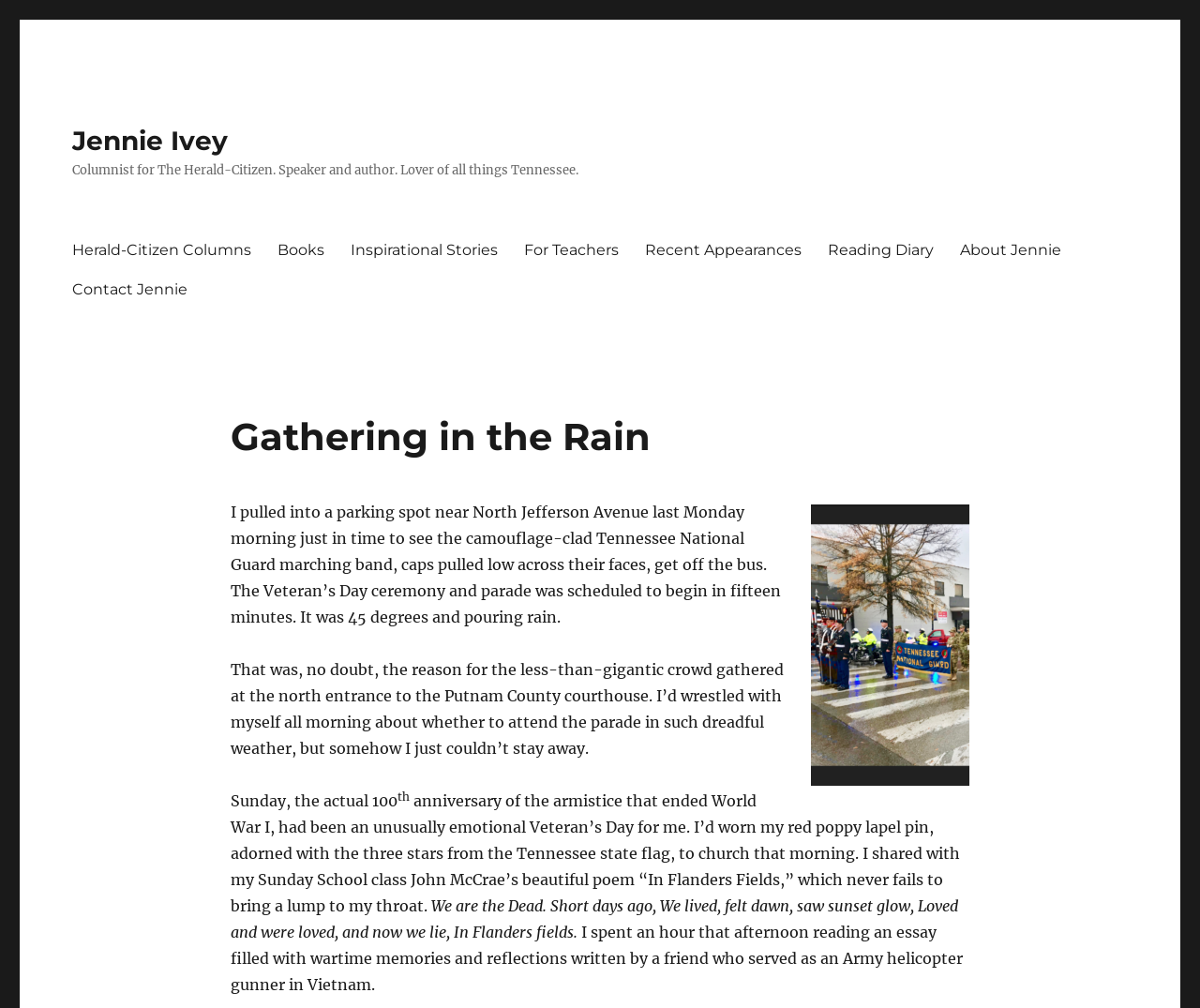Provide a single word or phrase answer to the question: 
What is the name of the poem mentioned in the article?

In Flanders Fields